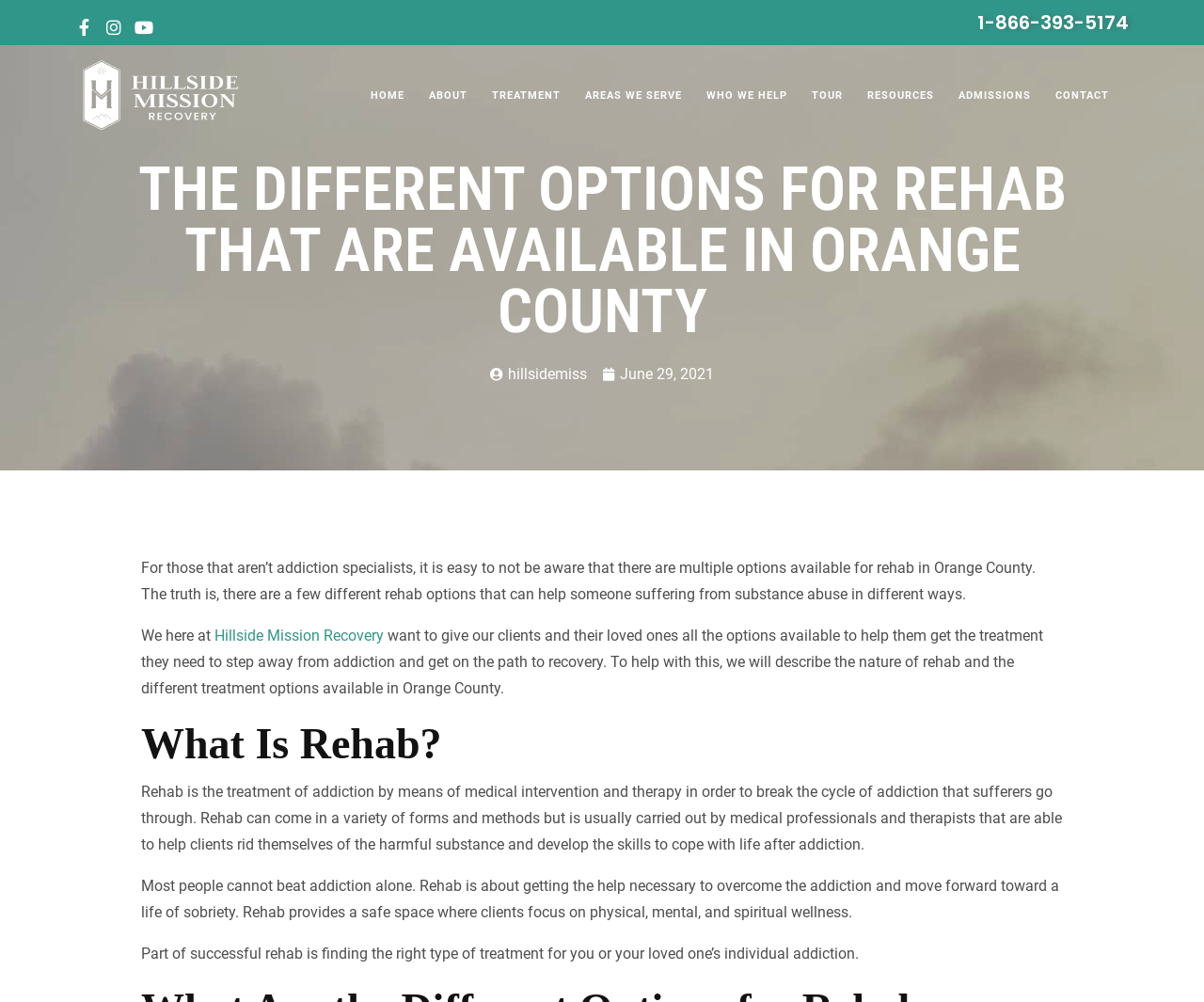Please identify the bounding box coordinates for the region that you need to click to follow this instruction: "Read more about 'BELLA HARDY'".

None